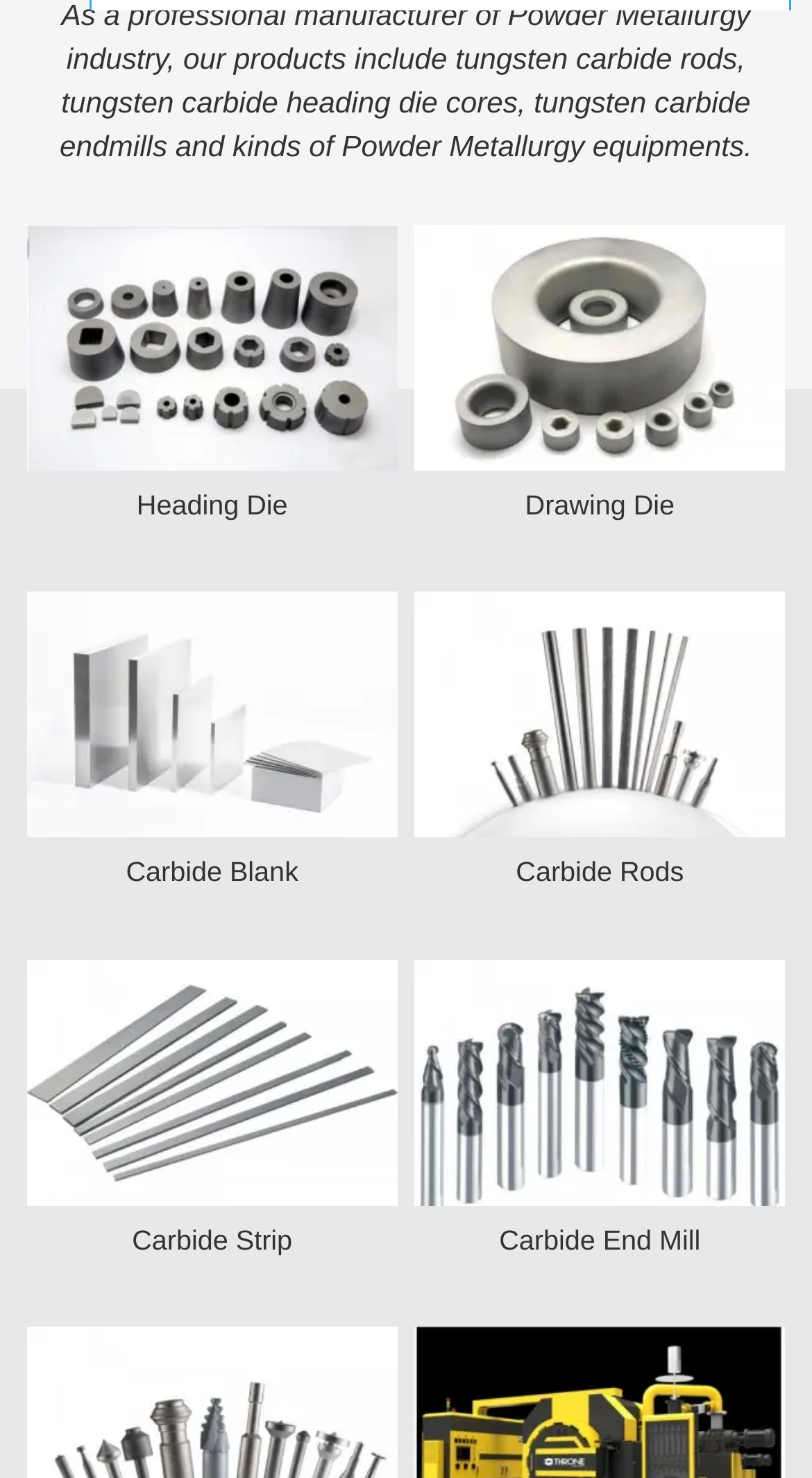Determine the bounding box coordinates of the clickable element necessary to fulfill the instruction: "Explore Drawing Die". Provide the coordinates as four float numbers within the 0 to 1 range, i.e., [left, top, right, bottom].

[0.511, 0.152, 0.966, 0.319]